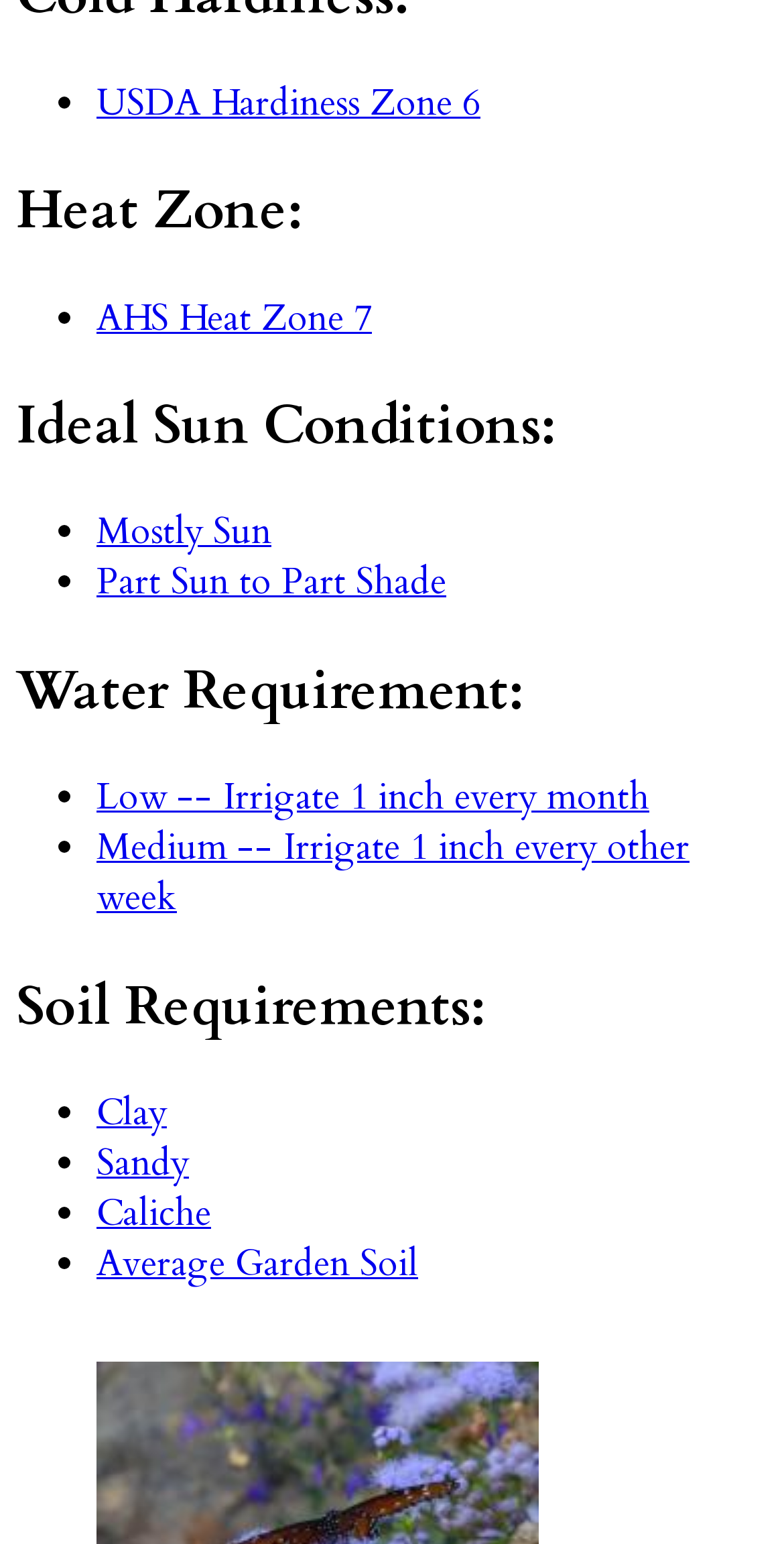Identify the bounding box coordinates of the element to click to follow this instruction: 'Explore AHS Heat Zone 7 information'. Ensure the coordinates are four float values between 0 and 1, provided as [left, top, right, bottom].

[0.123, 0.19, 0.474, 0.222]